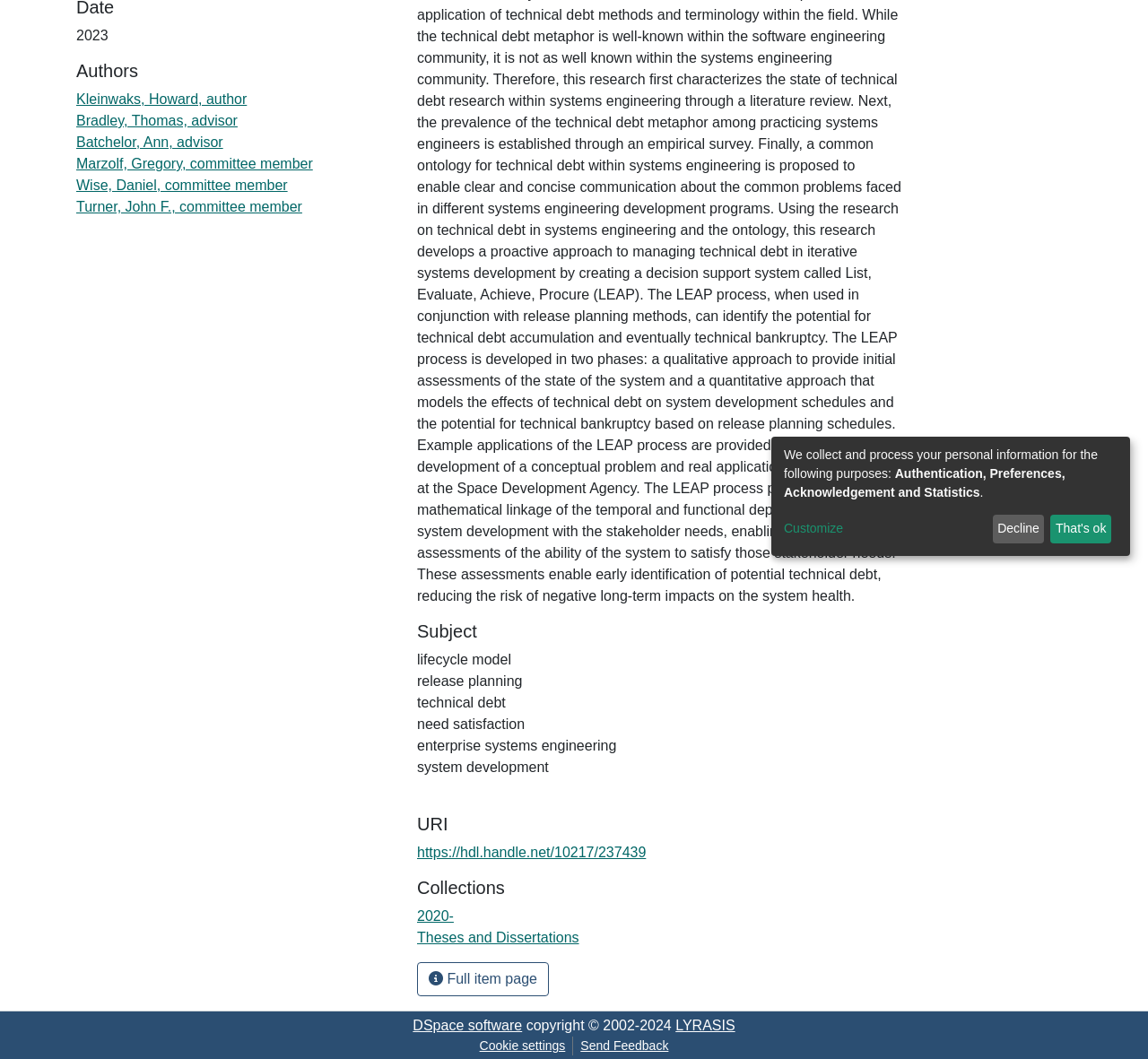Provide the bounding box coordinates of the UI element this sentence describes: "October 2023 Committee Meeting".

None